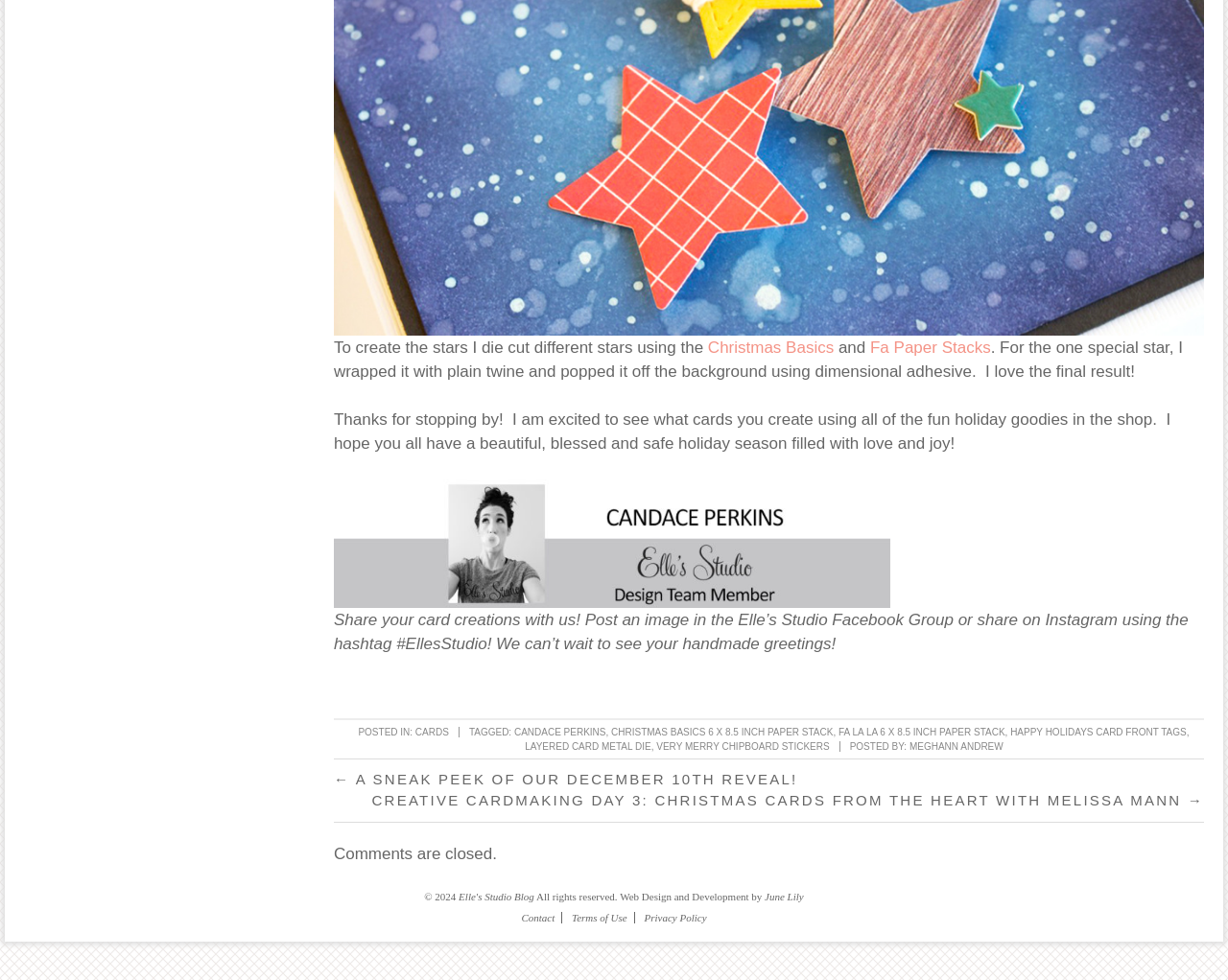Review the image closely and give a comprehensive answer to the question: What is the purpose of the 'Share your card creations with us!' section?

I understood the purpose by reading the text content of the section, which asks users to post an image in the Elle's Studio Facebook Group or share on Instagram using a specific hashtag, indicating that the section is meant to encourage users to share their handmade cards.